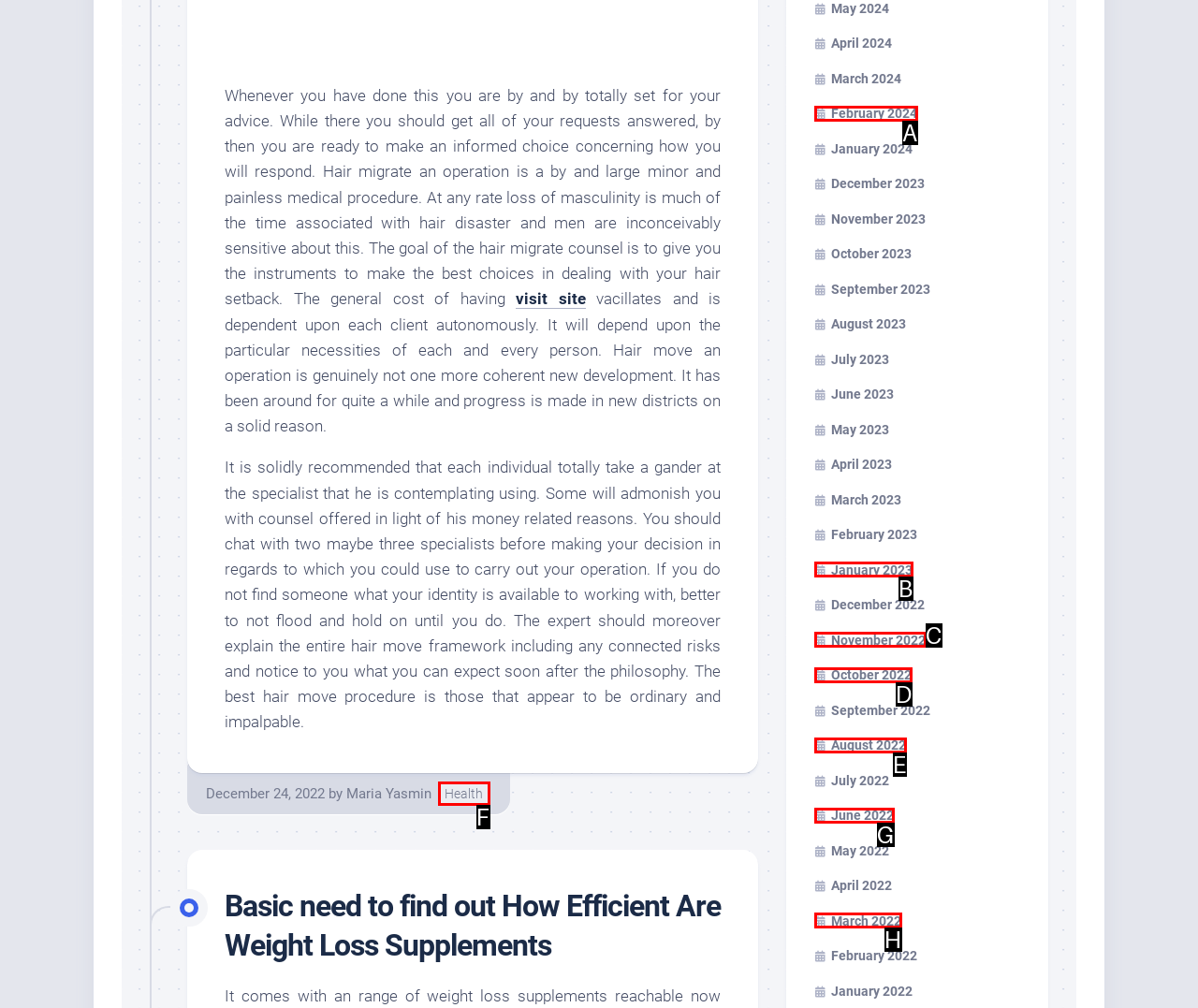From the choices given, find the HTML element that matches this description: Health. Answer with the letter of the selected option directly.

F